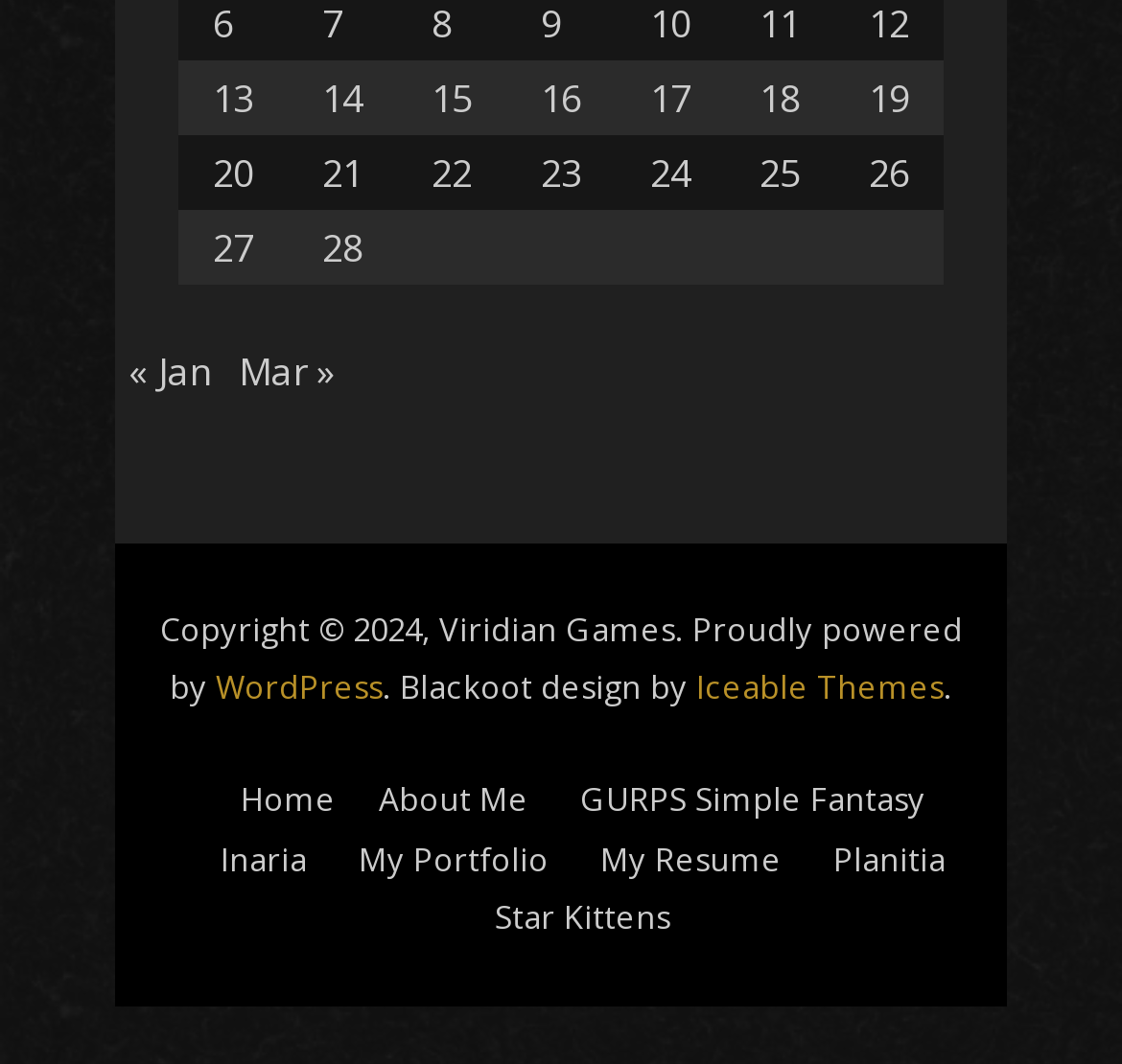Extract the bounding box coordinates for the described element: "Planitia". The coordinates should be represented as four float numbers between 0 and 1: [left, top, right, bottom].

[0.742, 0.785, 0.842, 0.826]